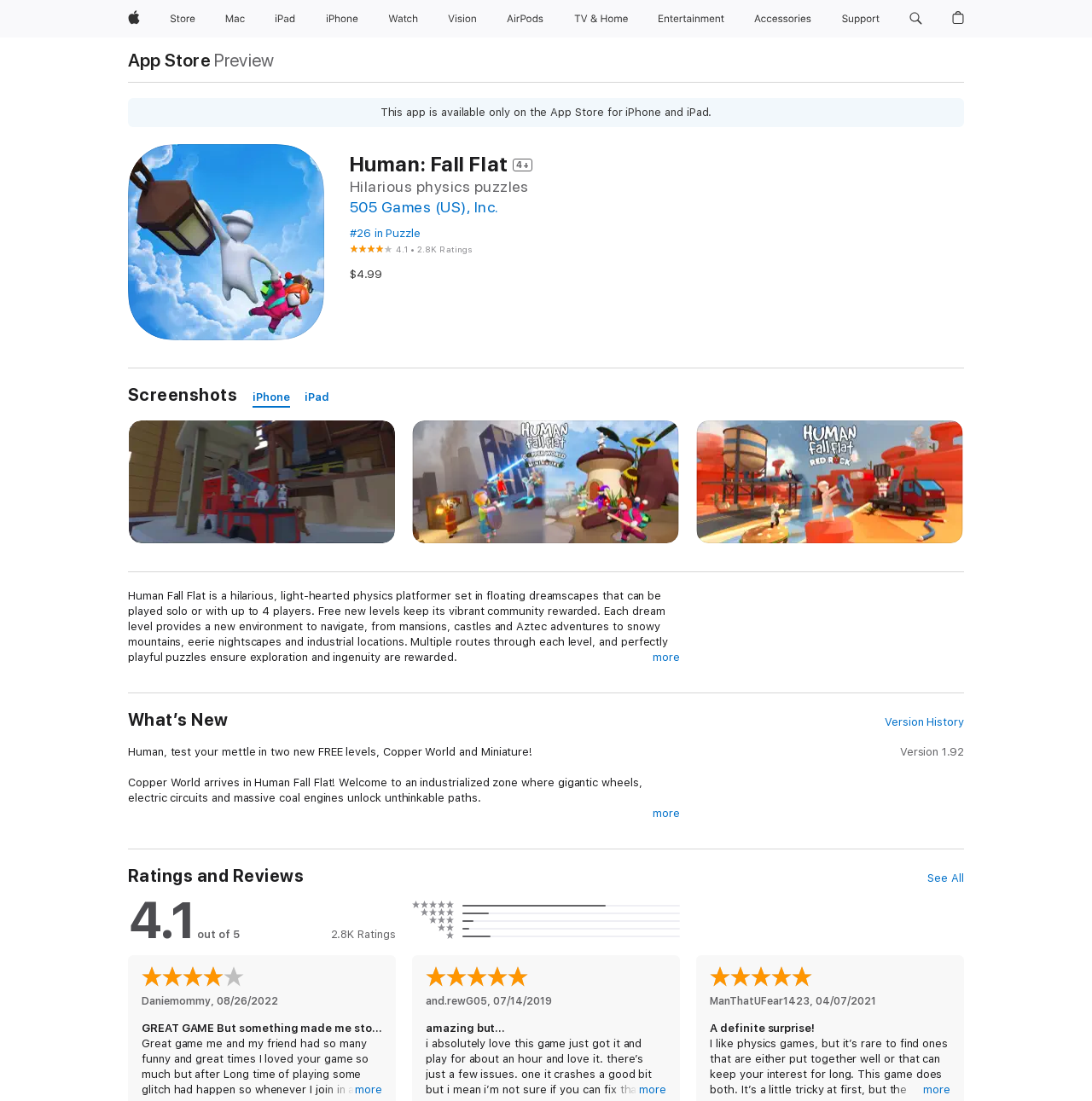What is the price of the app?
Please provide a single word or phrase as your answer based on the image.

$4.99